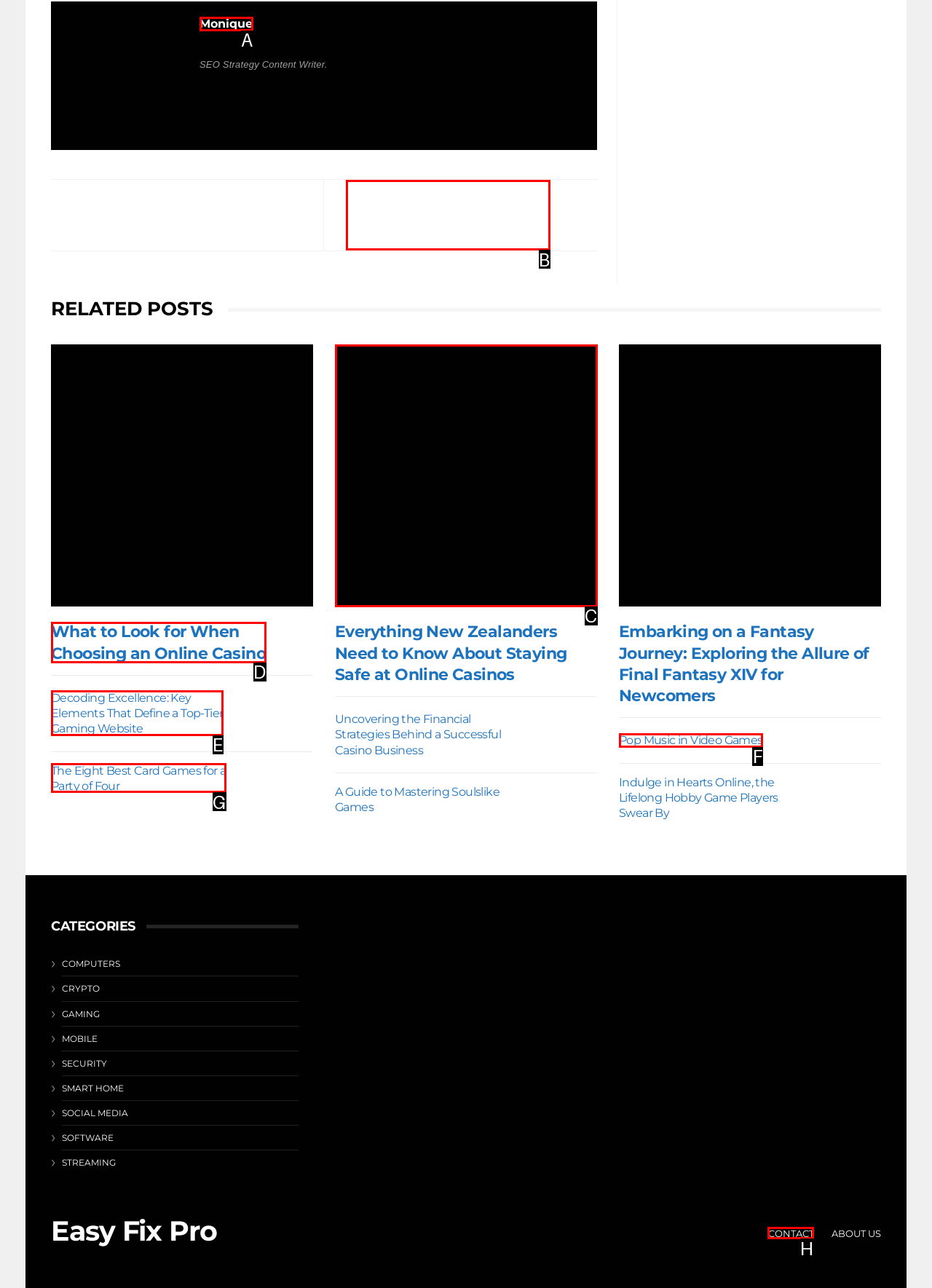Select the appropriate HTML element to click for the following task: Contact the website administrator
Answer with the letter of the selected option from the given choices directly.

H